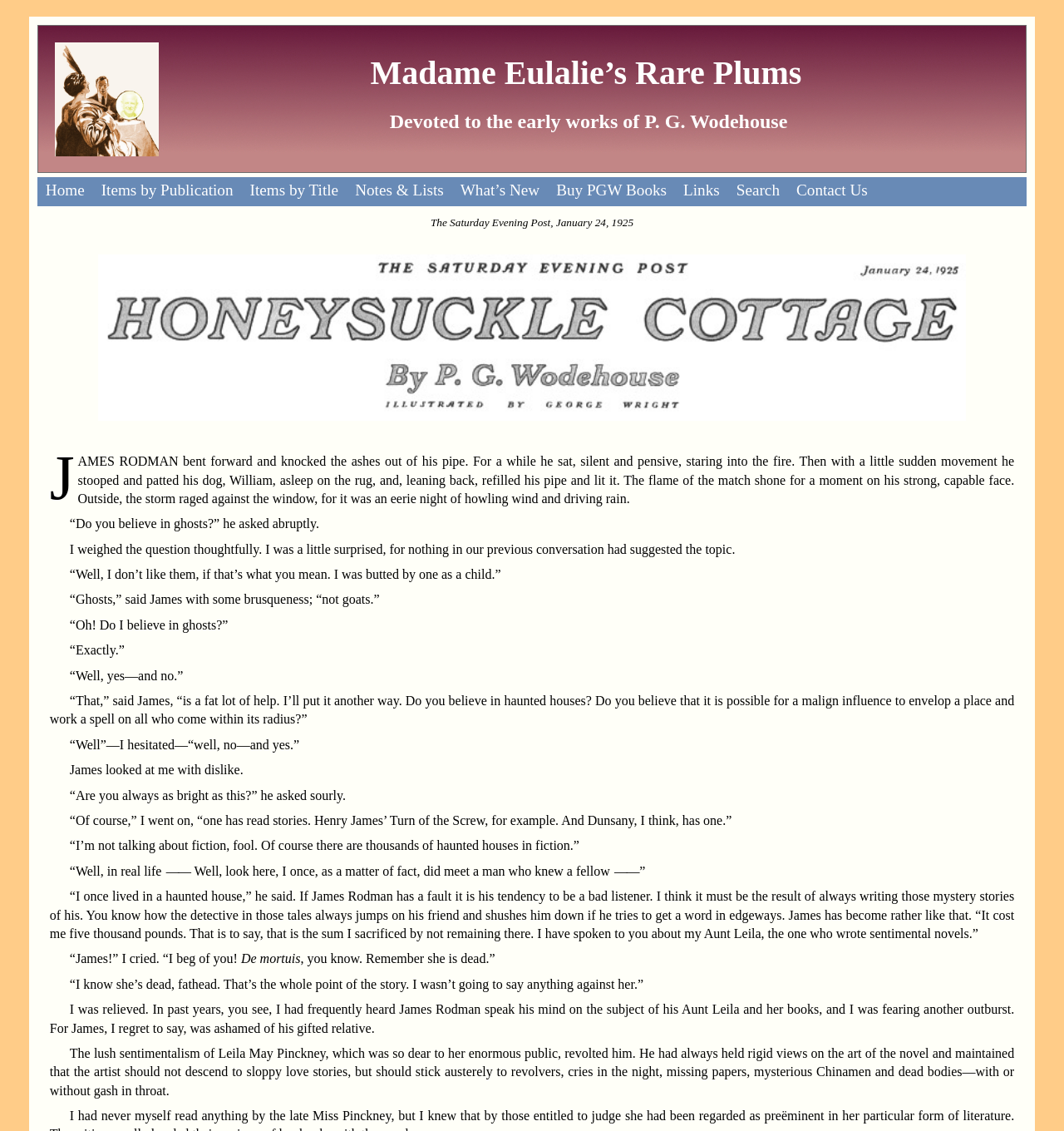Provide a short answer using a single word or phrase for the following question: 
What is James Rodman doing at the beginning of the story?

Knocking ashes out of his pipe